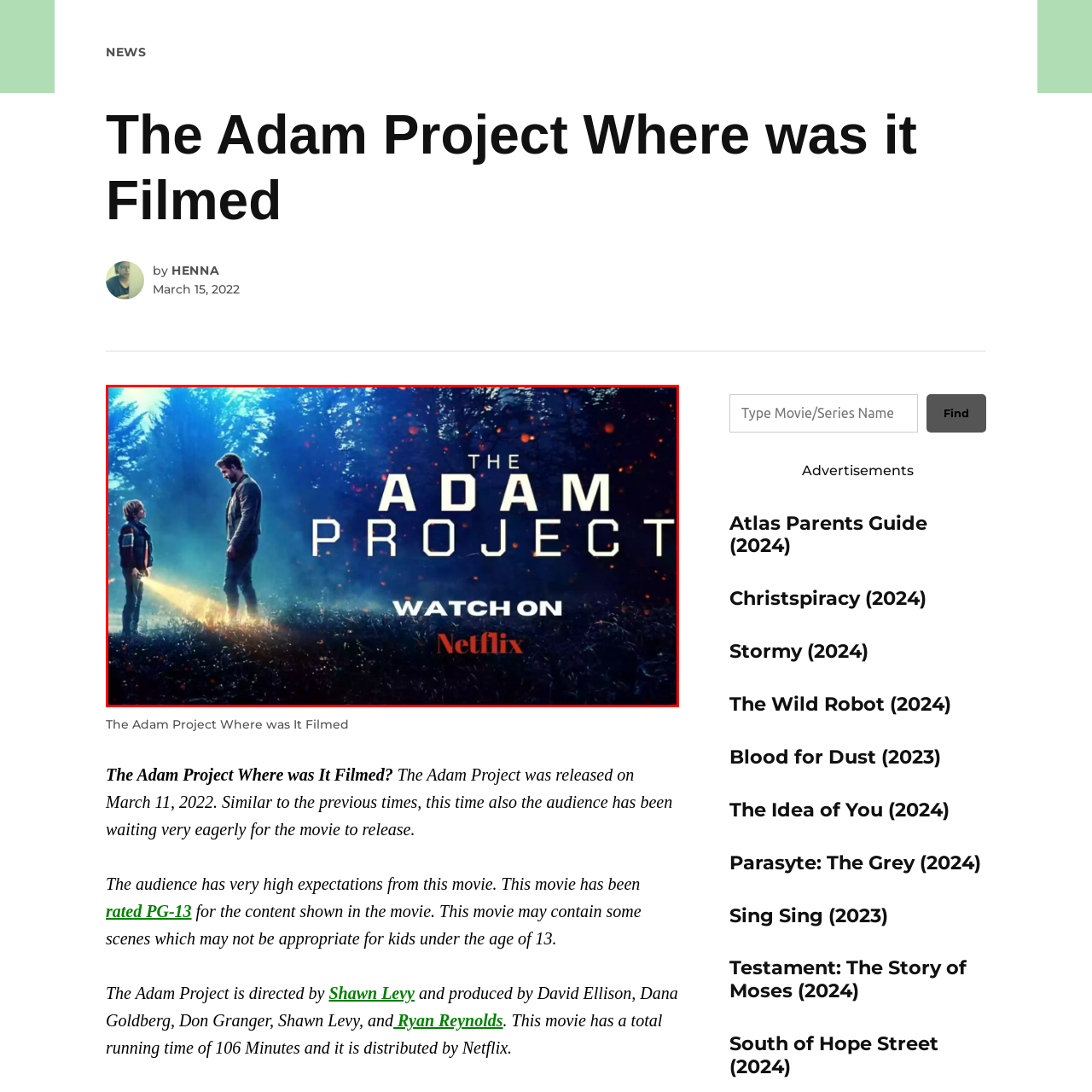Inspect the image outlined by the red box and answer the question using a single word or phrase:
What is the child holding in the image?

A flashlight